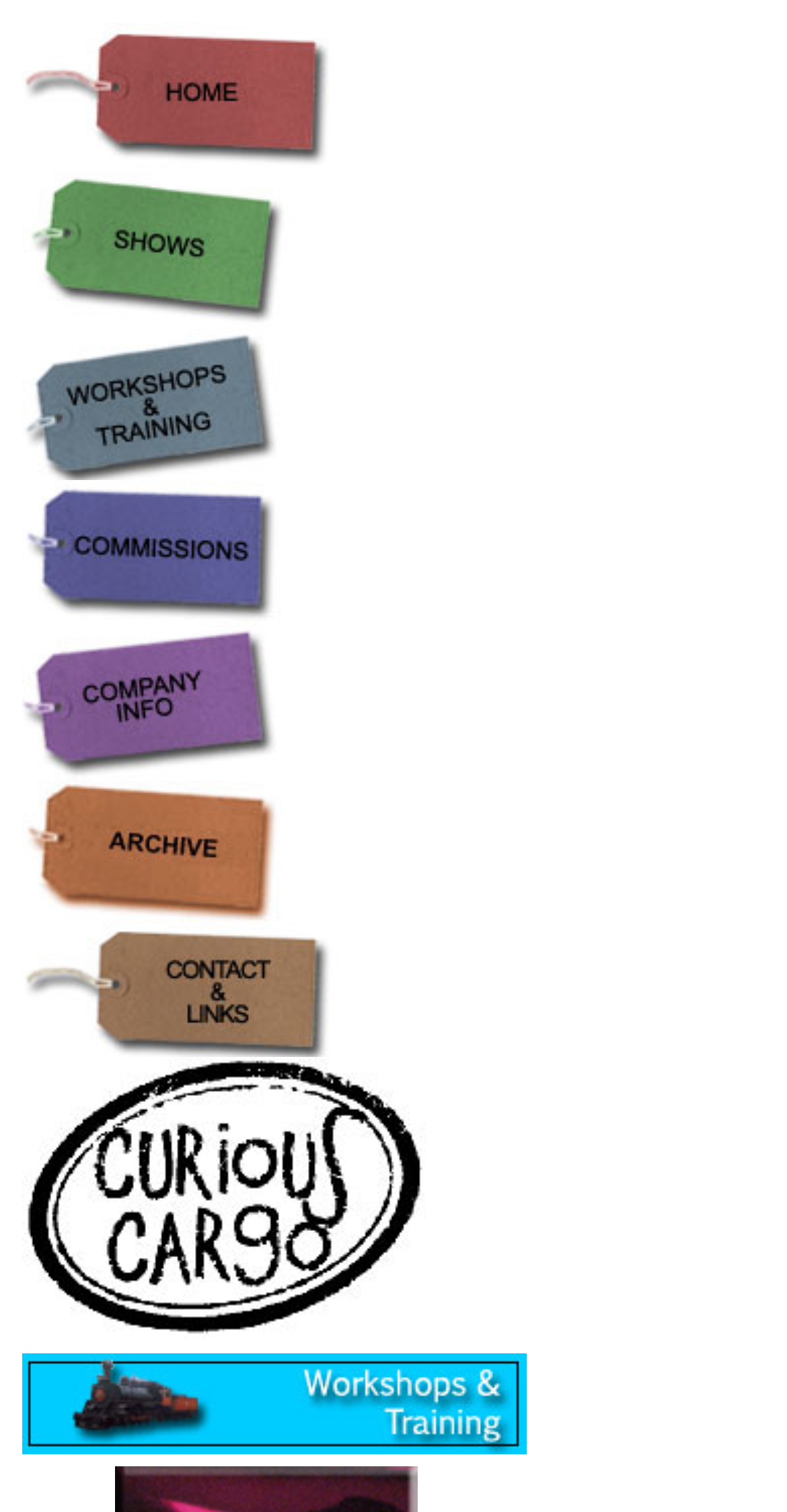Provide a short answer to the following question with just one word or phrase: What is the position of the link with the text 'Return to the home page'?

Bottom right